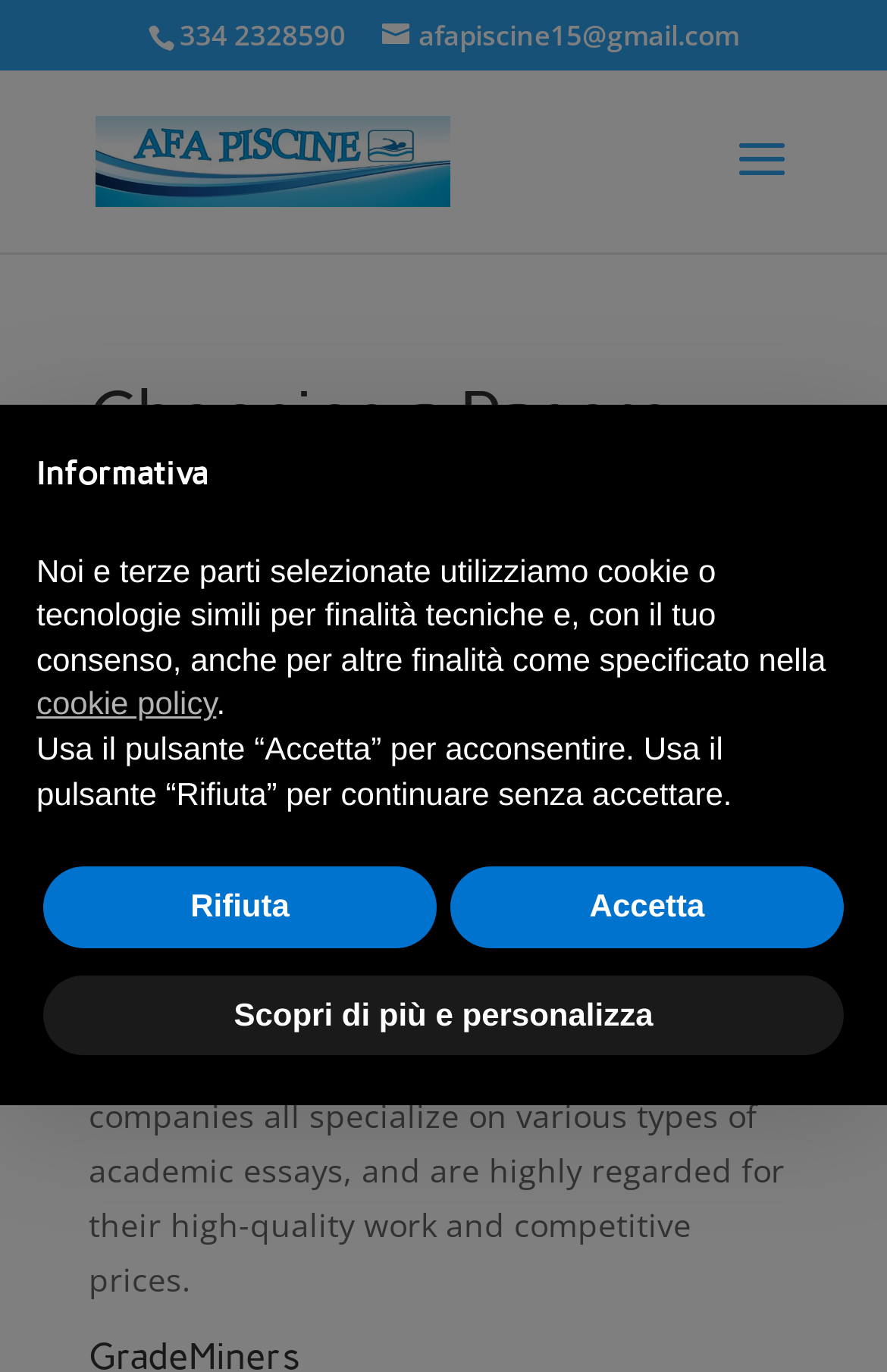From the screenshot, find the bounding box of the UI element matching this description: "cookie policy". Supply the bounding box coordinates in the form [left, top, right, bottom], each a float between 0 and 1.

[0.041, 0.5, 0.244, 0.526]